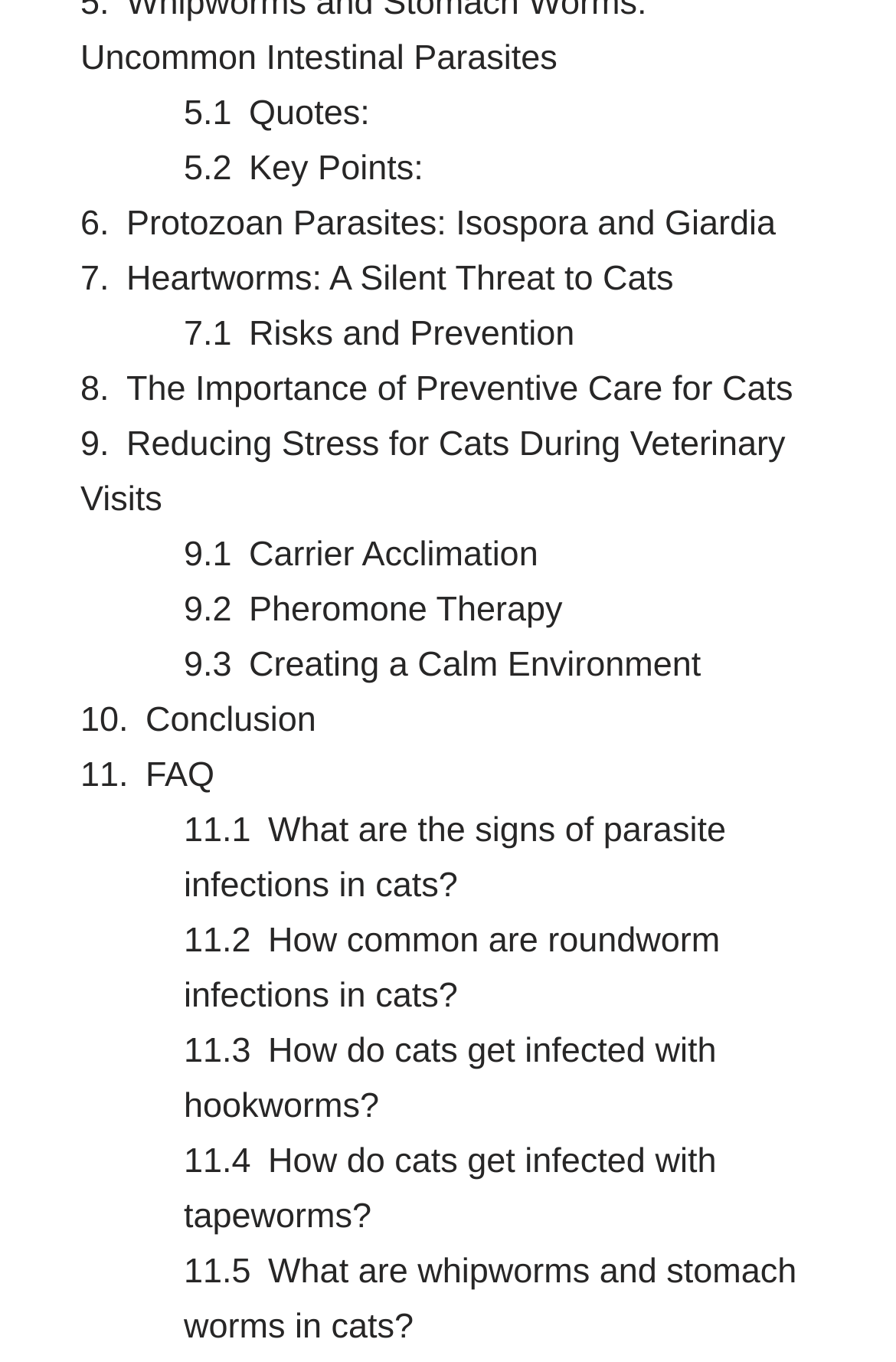Please locate the bounding box coordinates of the region I need to click to follow this instruction: "Read about Risks and Prevention".

[0.278, 0.231, 0.641, 0.26]